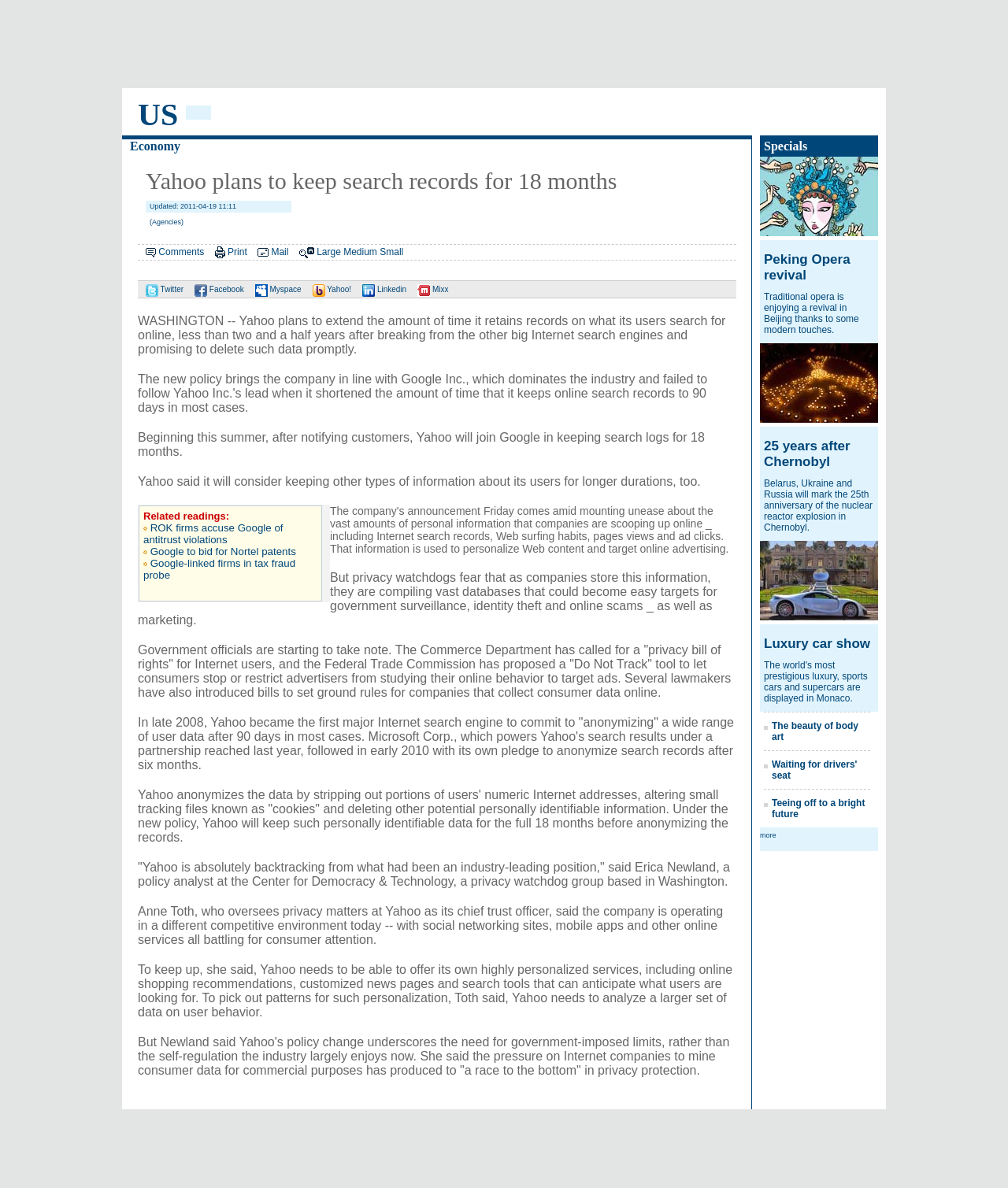Identify the bounding box coordinates for the element you need to click to achieve the following task: "Click the 'Comments' link". The coordinates must be four float values ranging from 0 to 1, formatted as [left, top, right, bottom].

[0.157, 0.207, 0.203, 0.217]